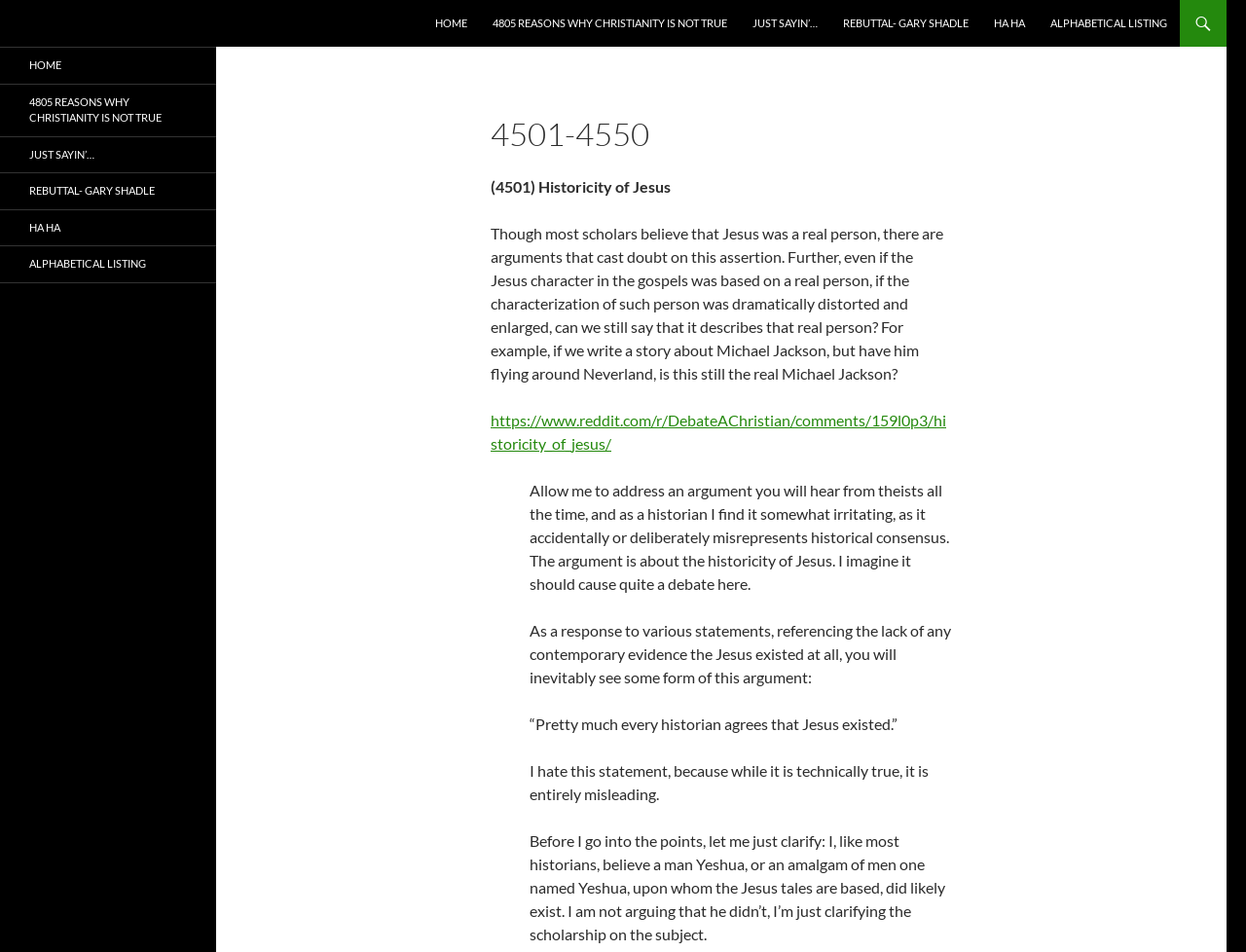Provide the bounding box coordinates of the section that needs to be clicked to accomplish the following instruction: "Click on the link to 4805 reasons why Christianity is not true."

[0.386, 0.0, 0.593, 0.049]